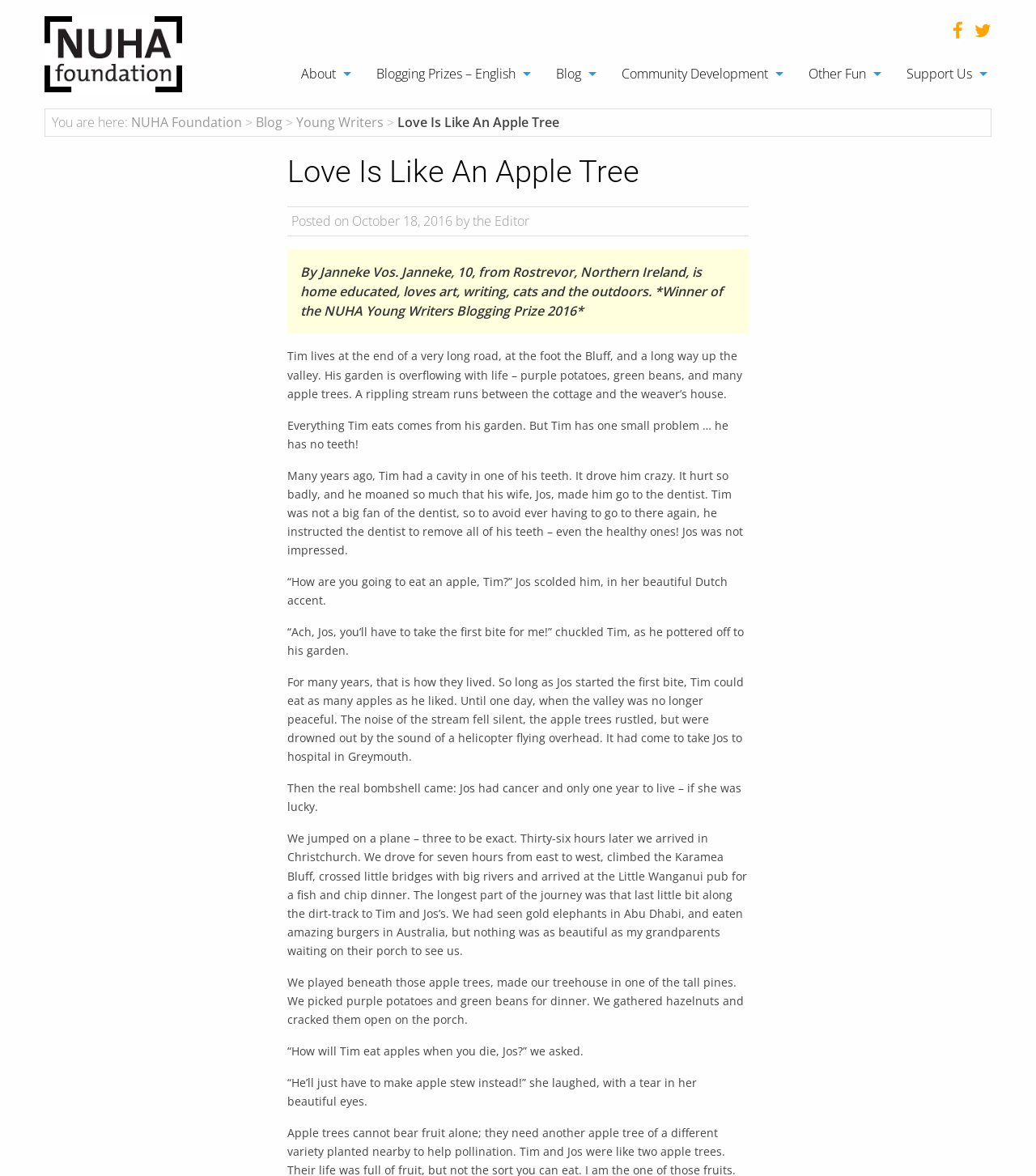Please provide the bounding box coordinates for the element that needs to be clicked to perform the instruction: "View the Young Writers link". The coordinates must consist of four float numbers between 0 and 1, formatted as [left, top, right, bottom].

[0.286, 0.097, 0.37, 0.112]